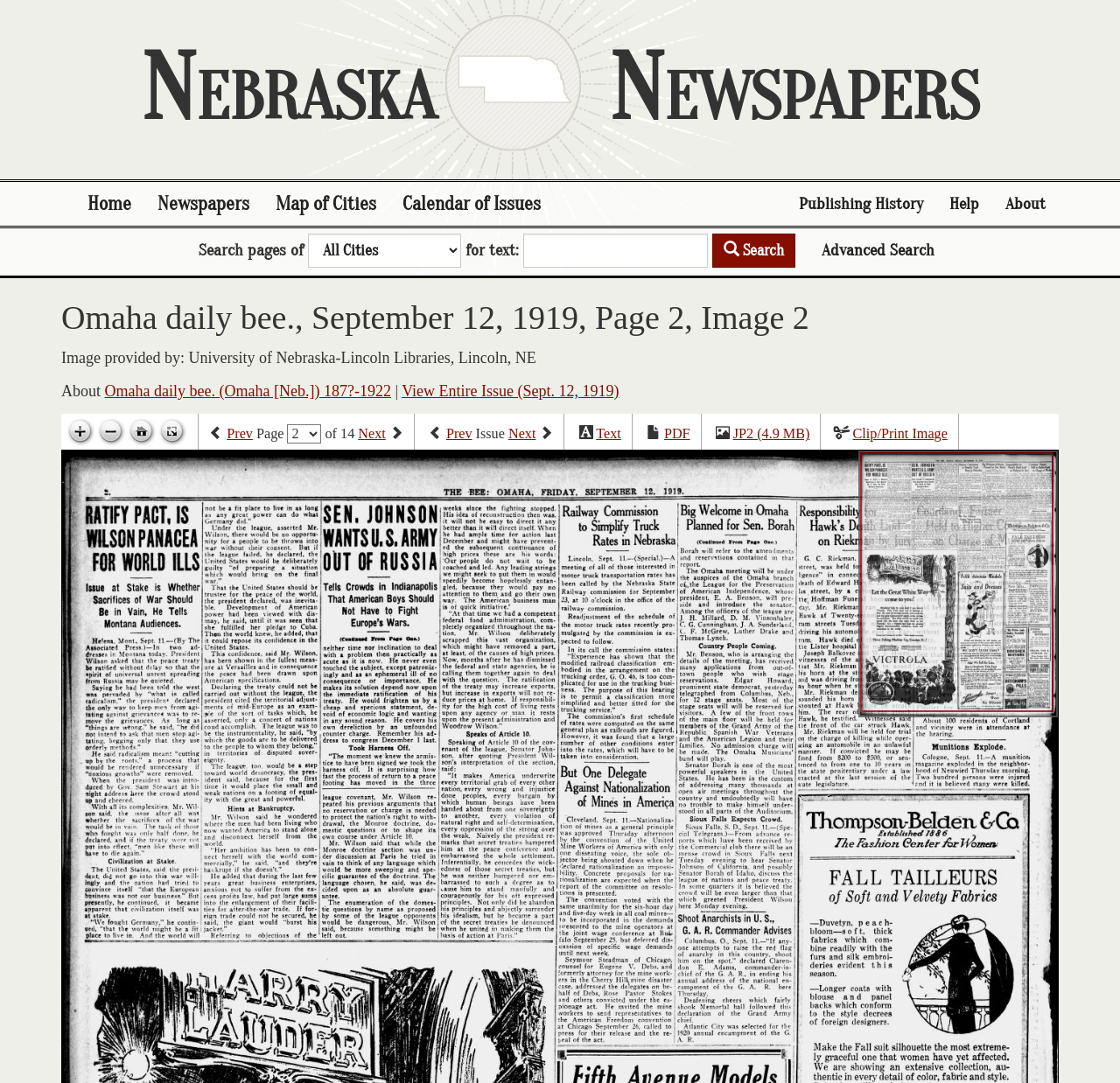Determine the bounding box coordinates of the element's region needed to click to follow the instruction: "Go to help page". Provide these coordinates as four float numbers between 0 and 1, formatted as [left, top, right, bottom].

[0.836, 0.168, 0.886, 0.209]